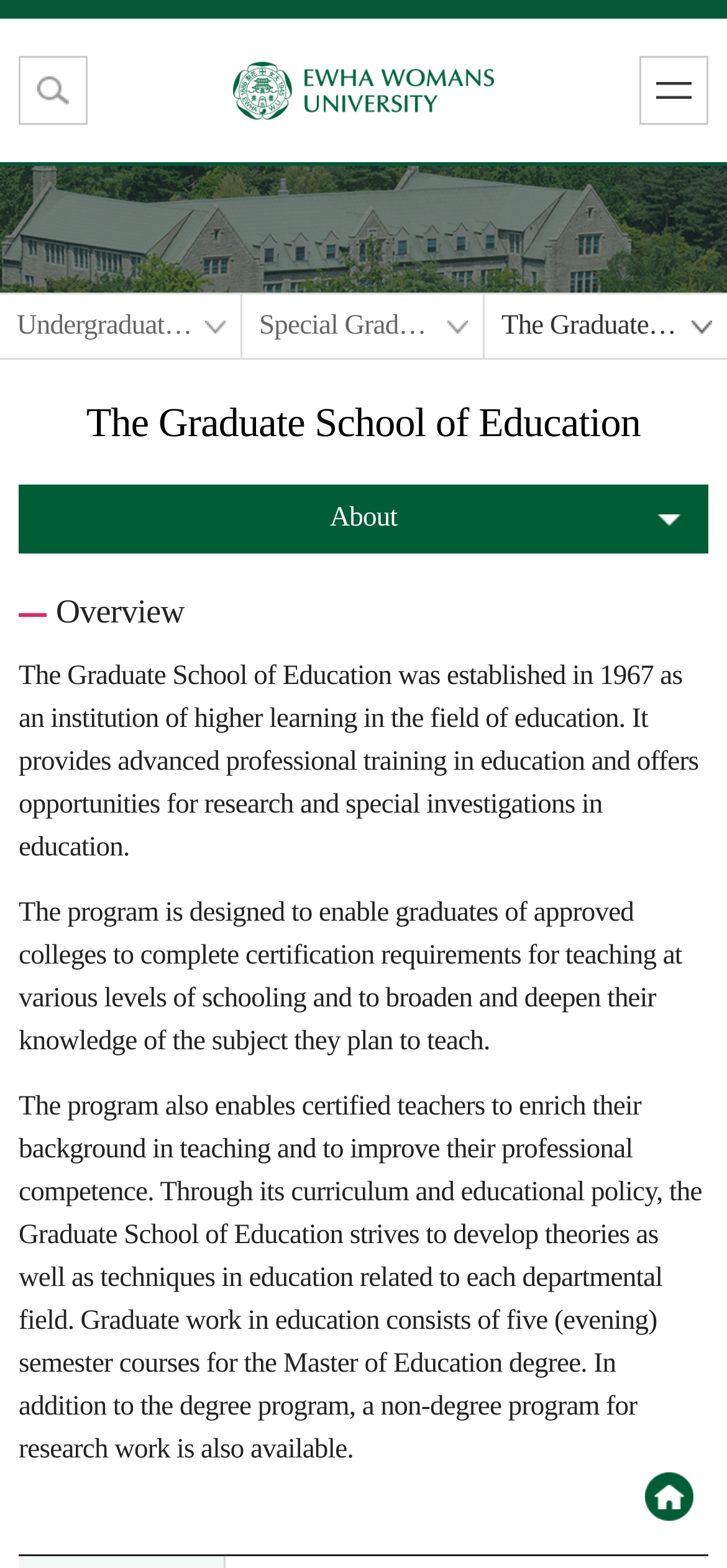From the webpage screenshot, predict the bounding box of the UI element that matches this description: "Open Search".

[0.026, 0.036, 0.121, 0.08]